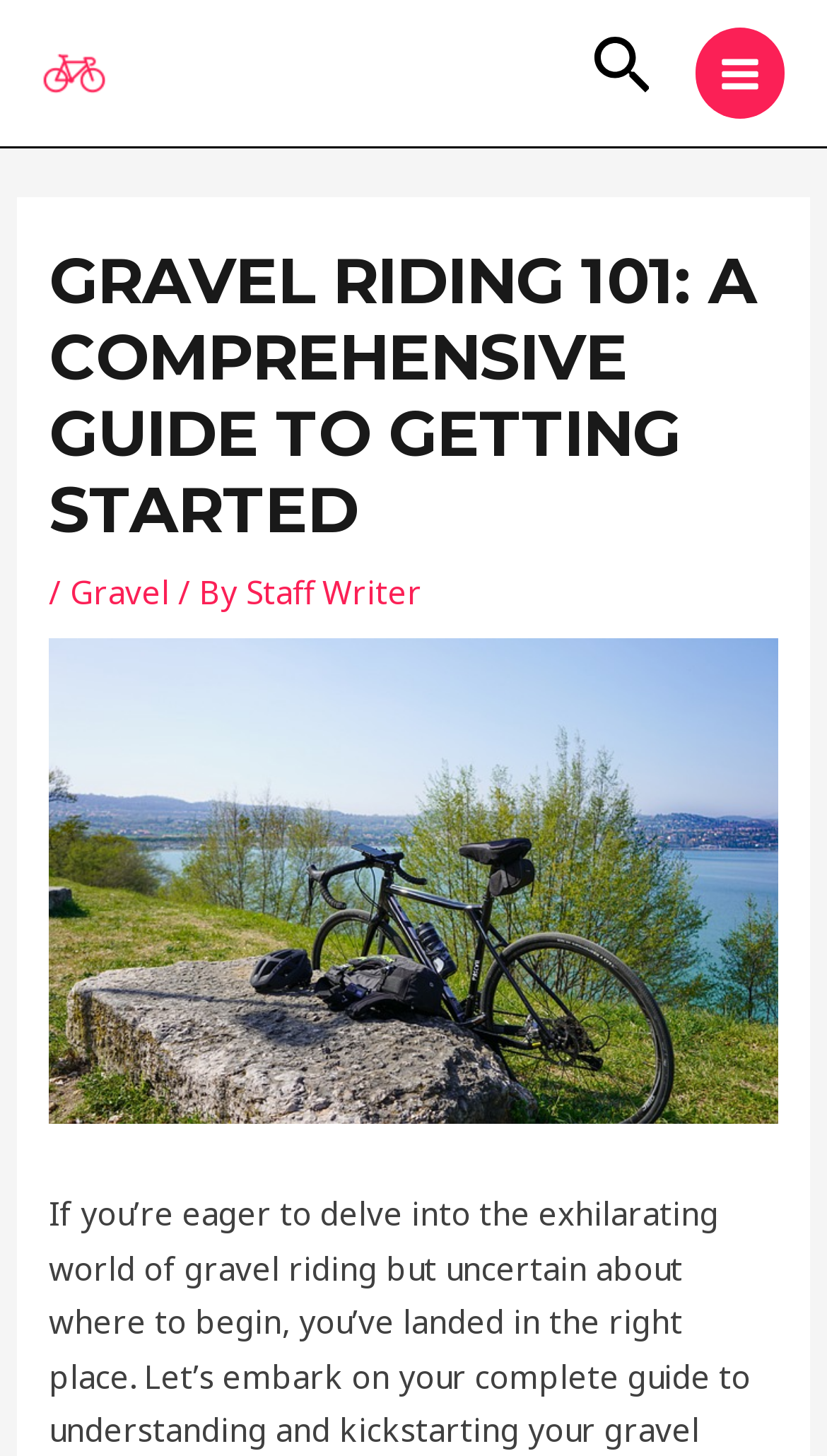Analyze the image and provide a detailed answer to the question: Who is the author of the current article?

I identified the author of the current article by looking at the link element with the text 'Staff Writer' below the article title, which is likely to be the author's name or credit.